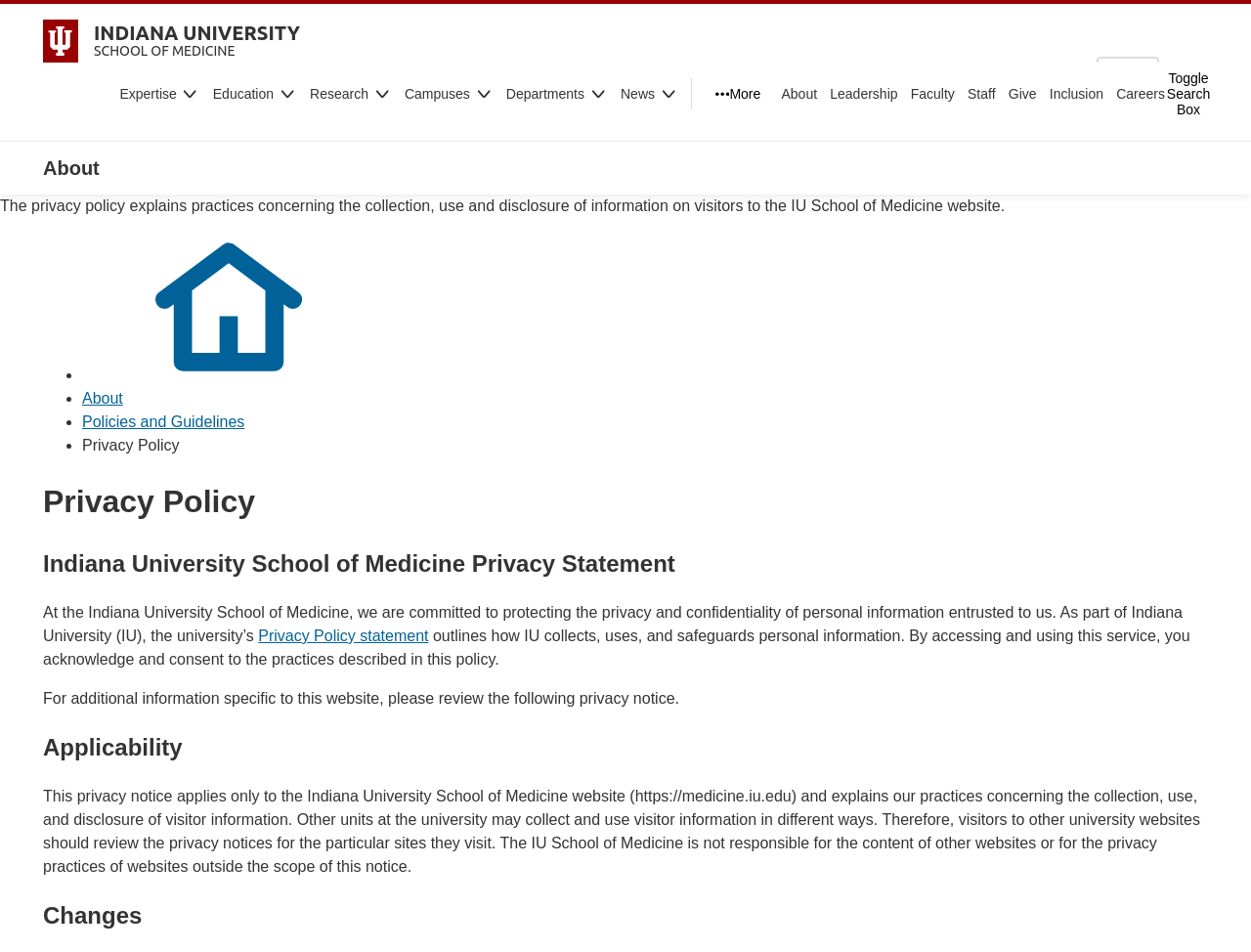Determine the bounding box coordinates for the area that needs to be clicked to fulfill this task: "Click the 'Expertise' link". The coordinates must be given as four float numbers between 0 and 1, i.e., [left, top, right, bottom].

[0.096, 0.088, 0.141, 0.109]